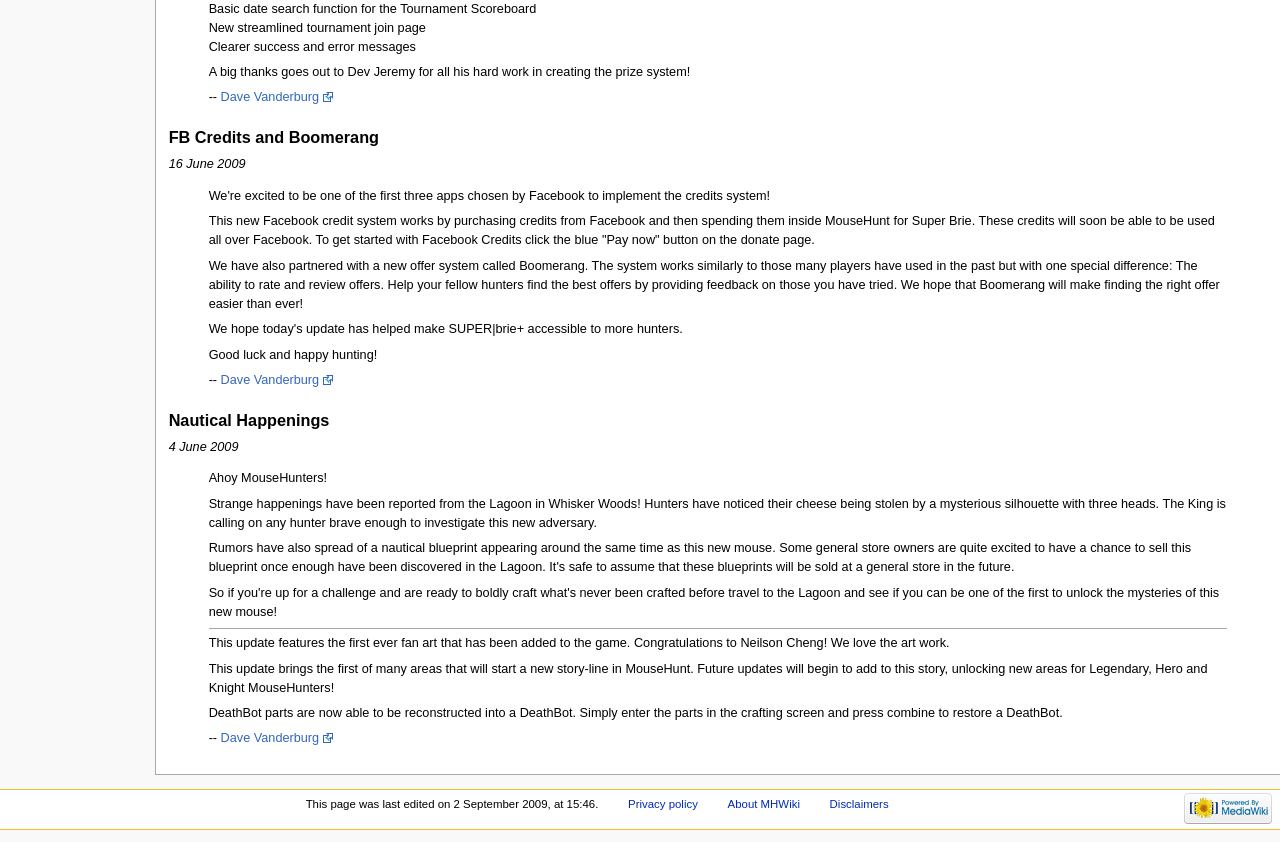Find the bounding box of the UI element described as follows: "alt="Powered by MediaWiki"".

[0.925, 0.952, 0.994, 0.966]